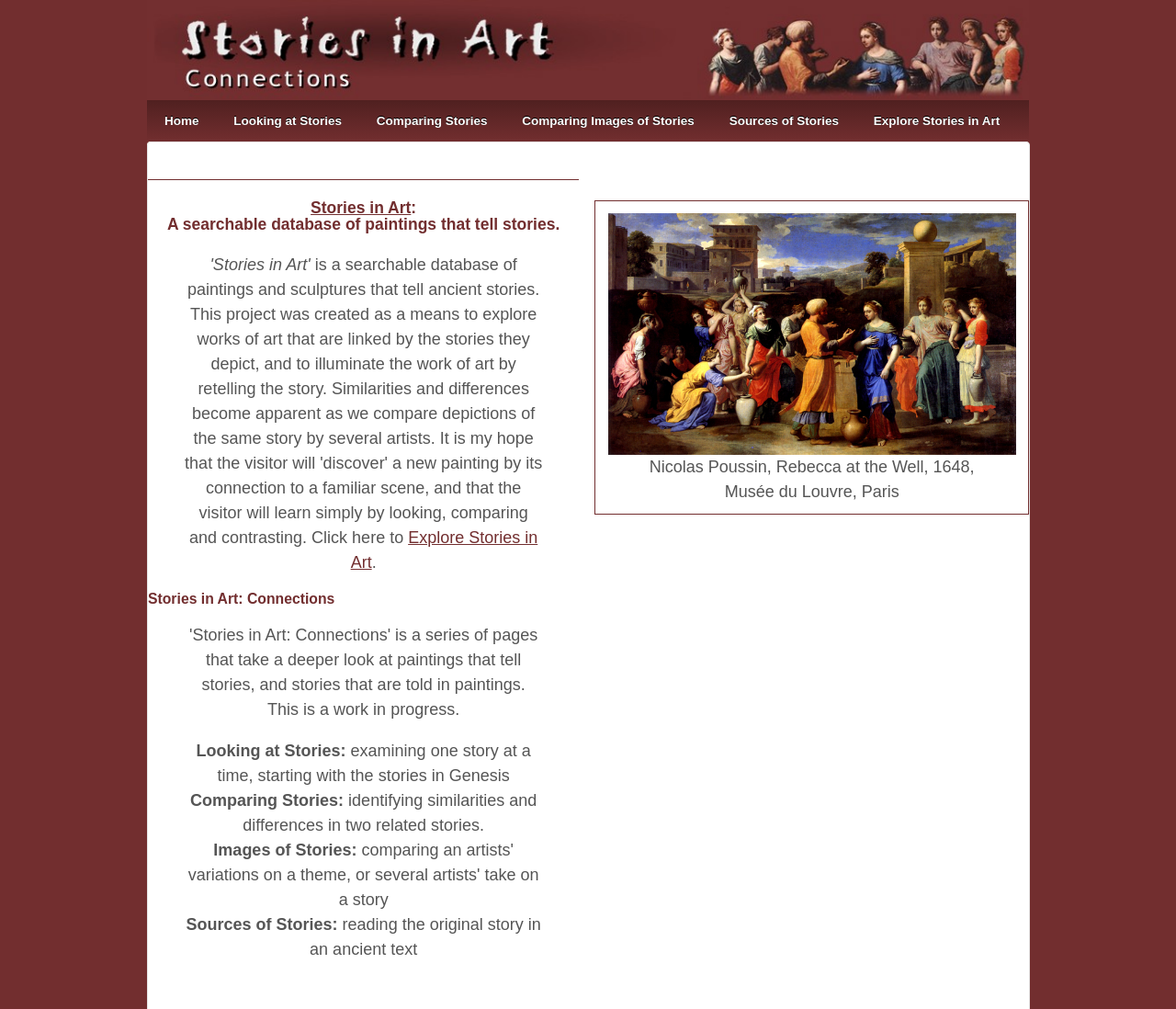Using the image as a reference, answer the following question in as much detail as possible:
What is the focus of 'Looking at Stories'?

The focus of 'Looking at Stories' is mentioned in the StaticText 'examining one story at a time, starting with the stories in Genesis'.